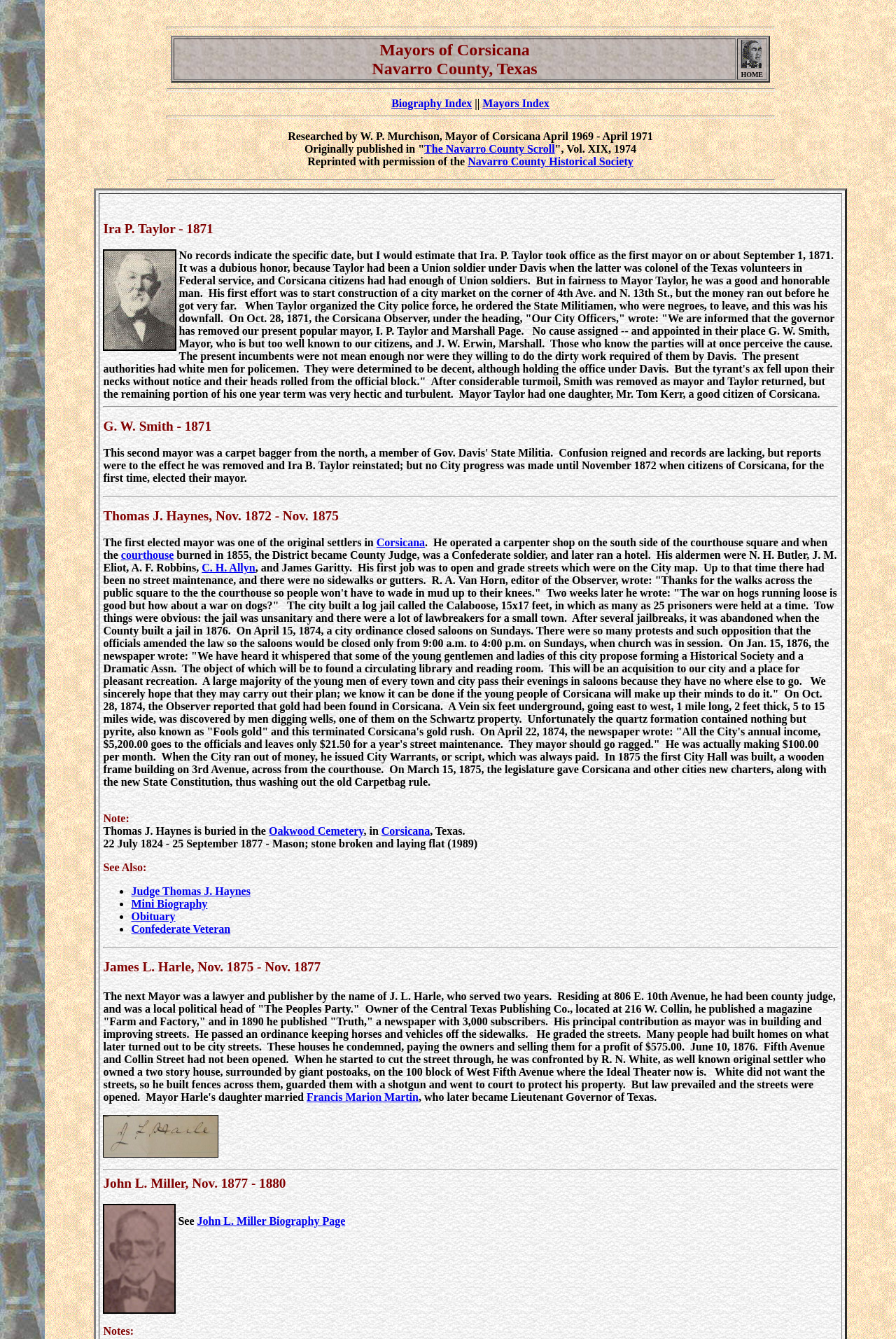Could you determine the bounding box coordinates of the clickable element to complete the instruction: "Click on the link 'Corsicana'"? Provide the coordinates as four float numbers between 0 and 1, i.e., [left, top, right, bottom].

[0.42, 0.401, 0.474, 0.41]